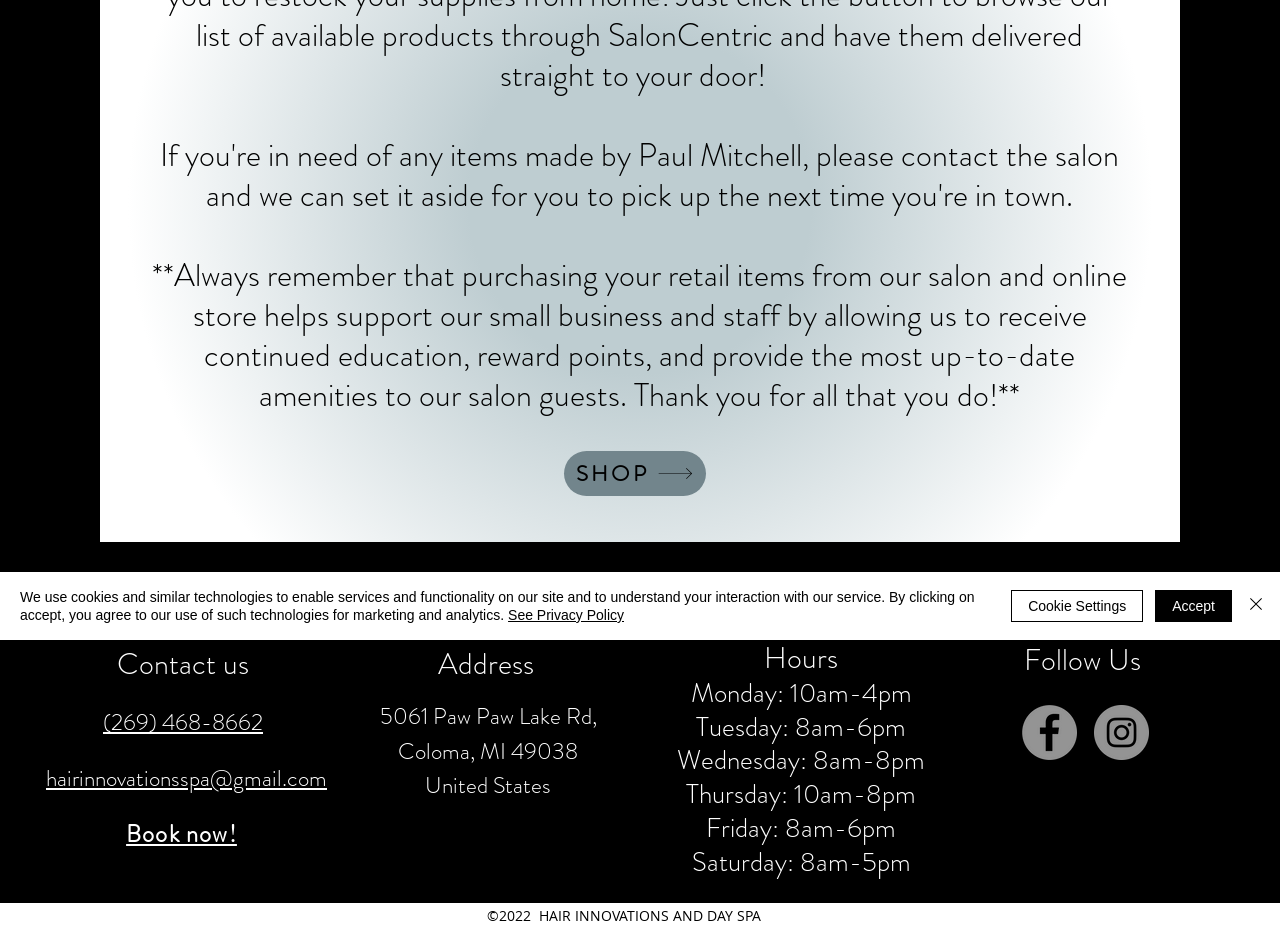Identify the bounding box for the UI element specified in this description: "See Privacy Policy". The coordinates must be four float numbers between 0 and 1, formatted as [left, top, right, bottom].

[0.397, 0.654, 0.488, 0.671]